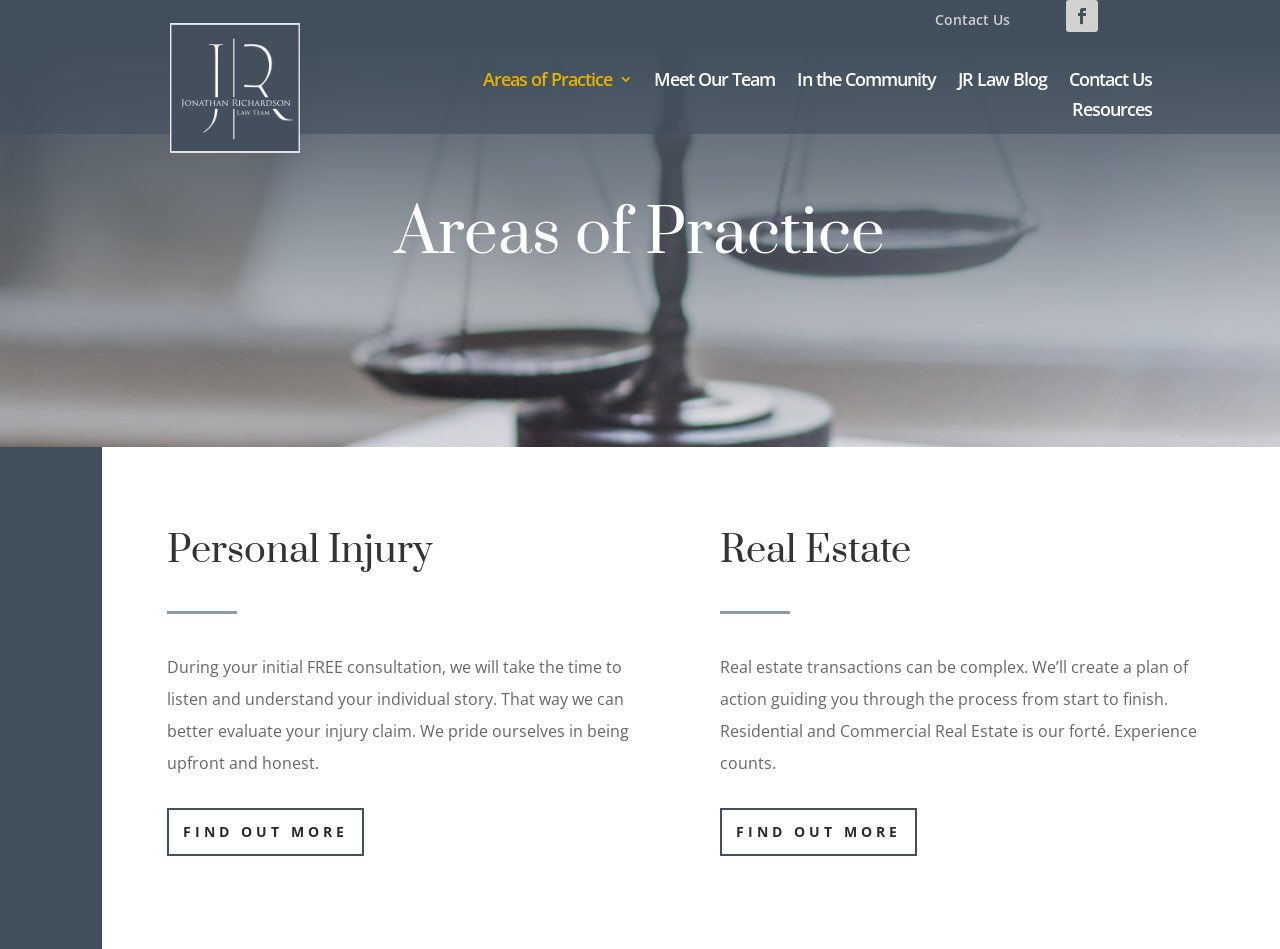Ascertain the bounding box coordinates for the UI element detailed here: "Meet Our Team". The coordinates should be provided as [left, top, right, bottom] with each value being a float between 0 and 1.

[0.511, 0.076, 0.605, 0.099]